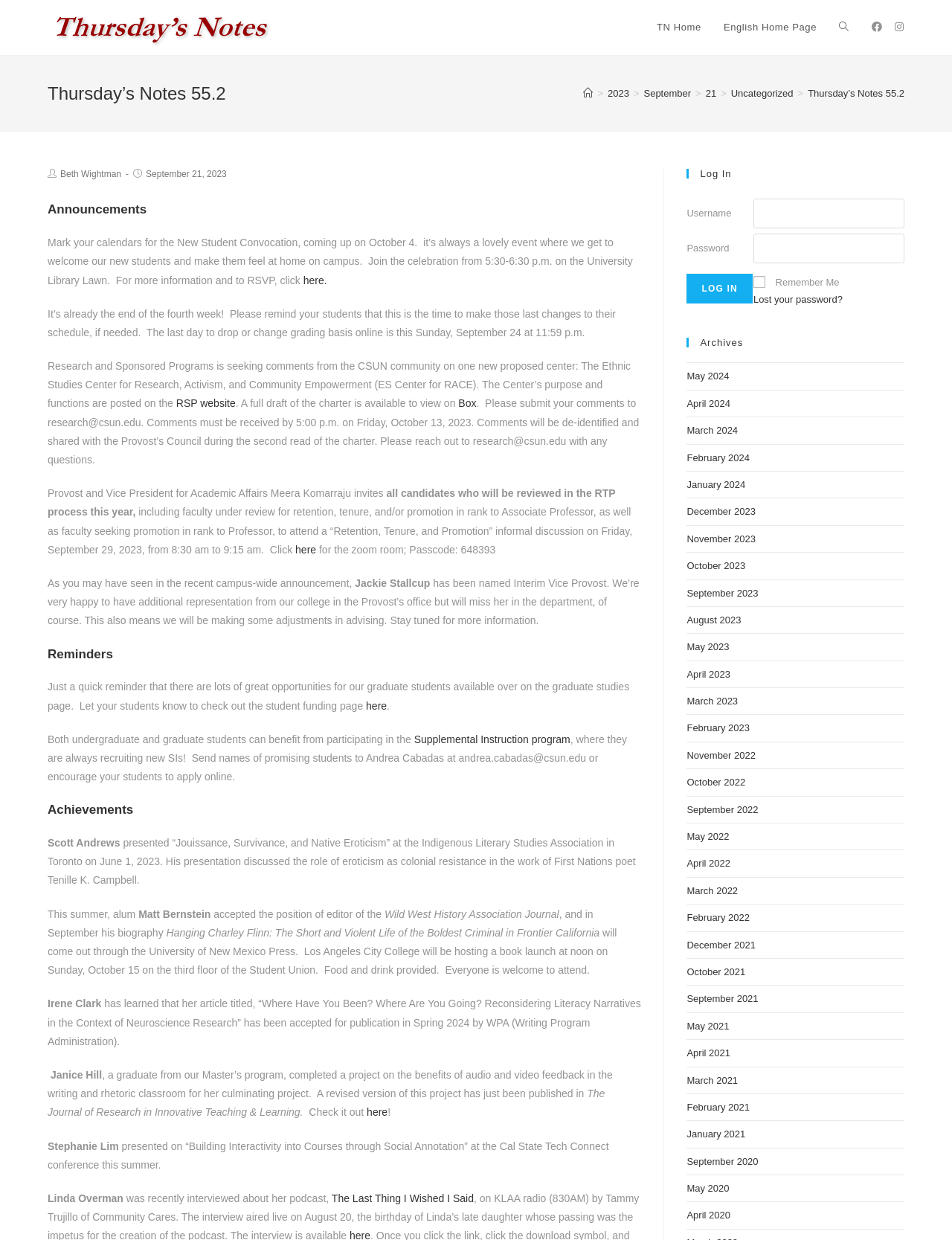What is the purpose of the event on October 4?
From the screenshot, supply a one-word or short-phrase answer.

New Student Convocation